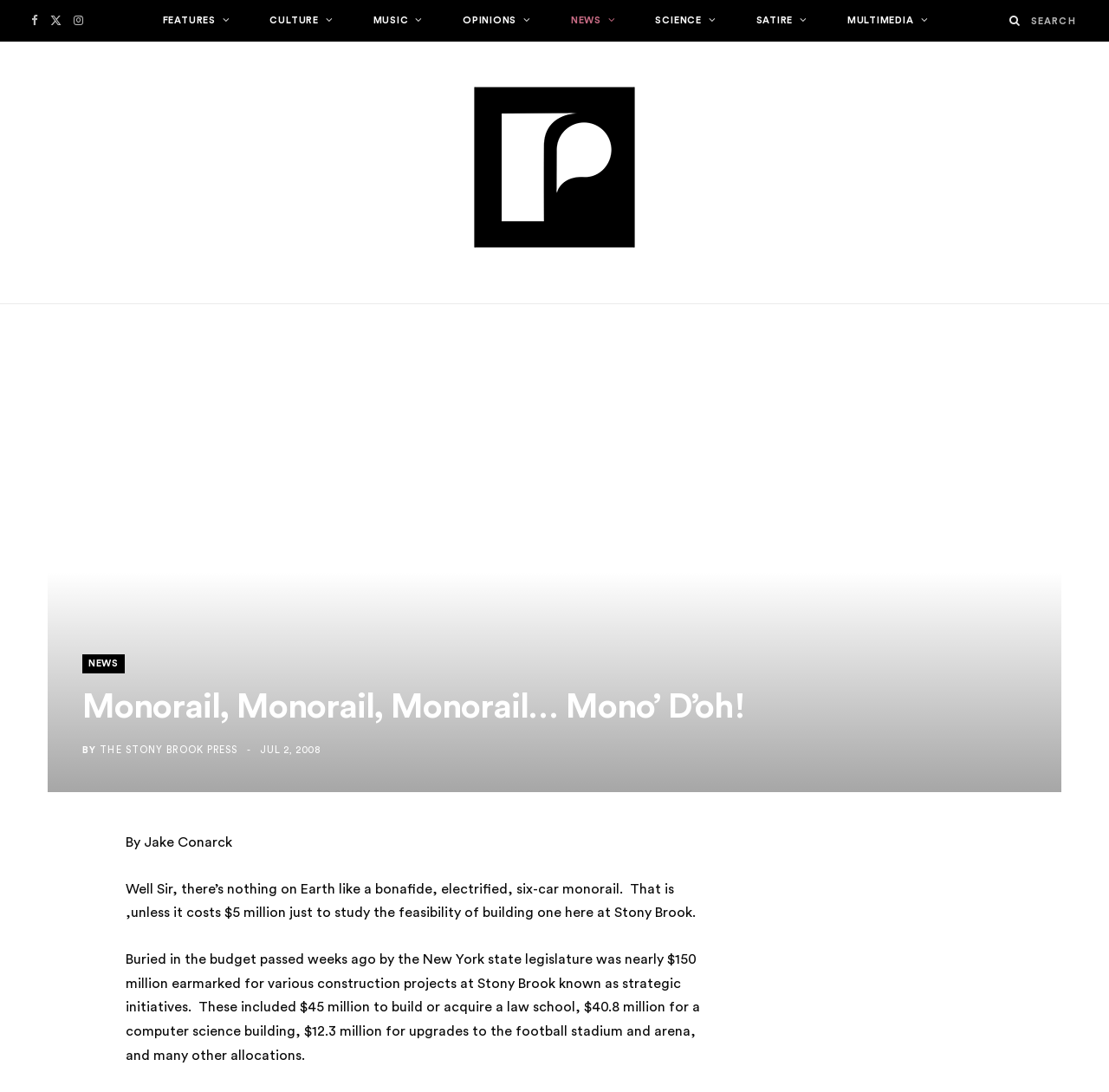Based on what you see in the screenshot, provide a thorough answer to this question: How much money is allocated for upgrades to the football stadium and arena?

I found the answer by reading the article, which mentions that $12.3 million is allocated for upgrades to the football stadium and arena. This suggests that the amount allocated for this purpose is $12.3 million.